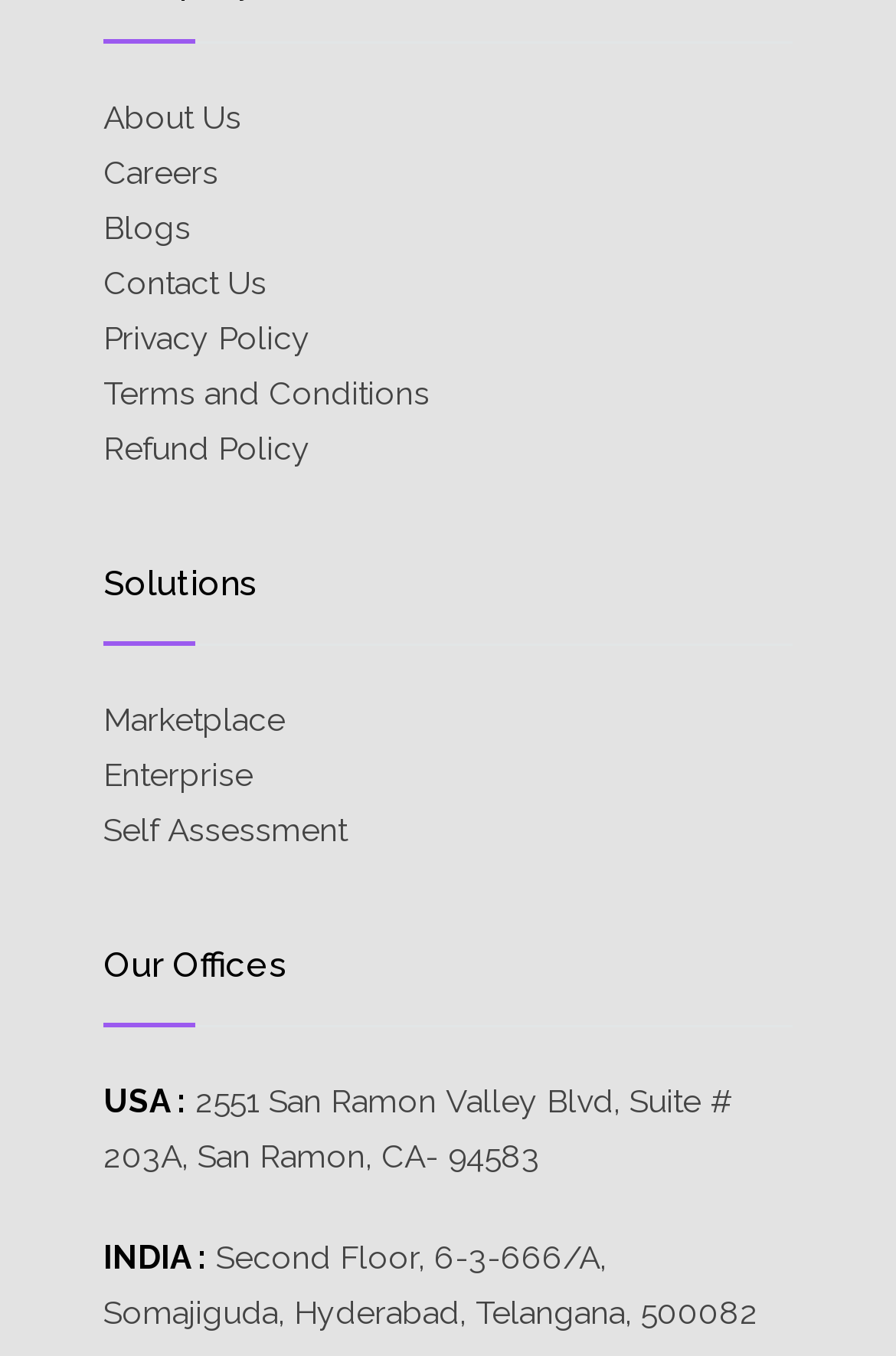Provide a single word or phrase to answer the given question: 
How many offices are listed on the webpage?

2